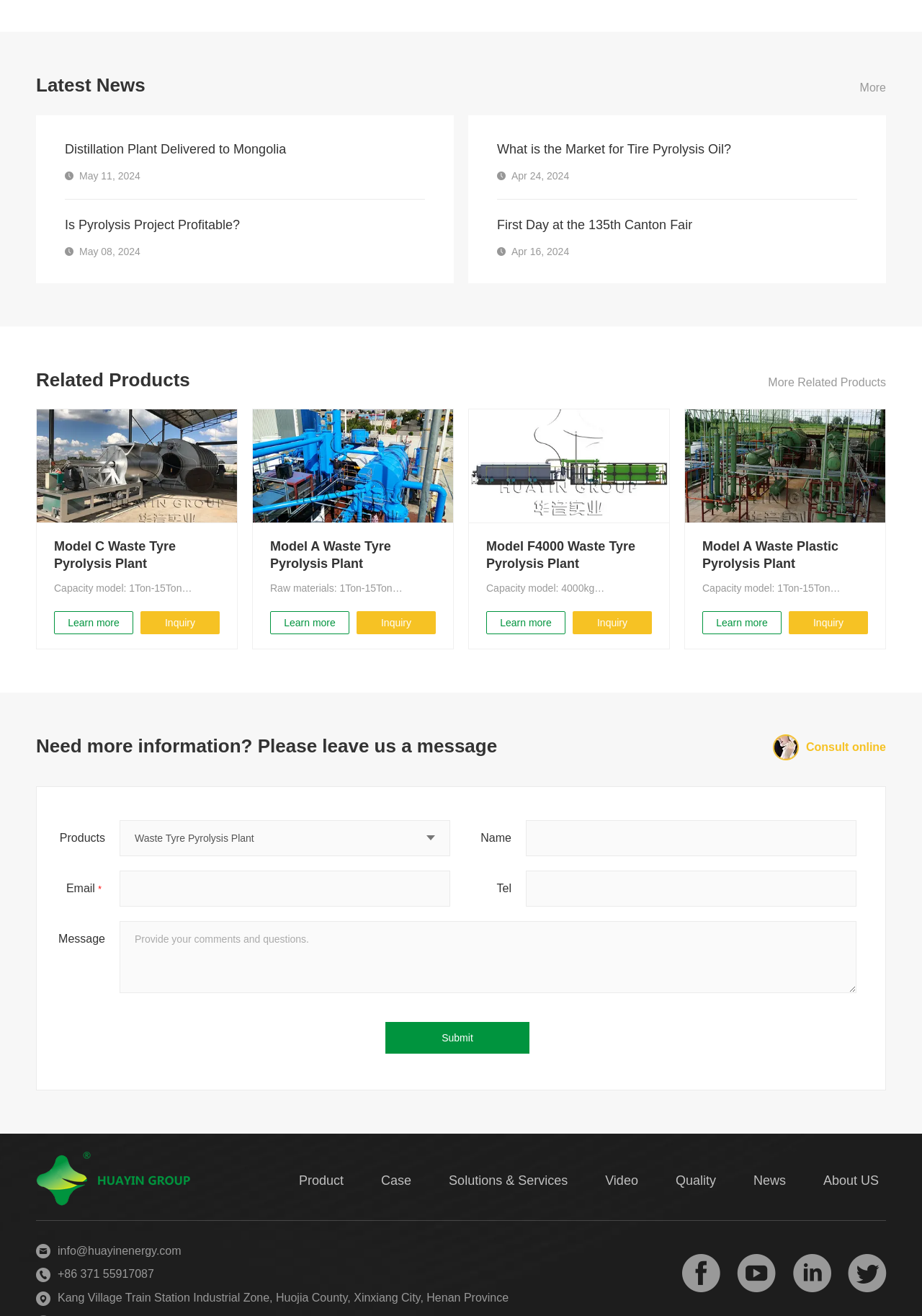Please locate the bounding box coordinates of the element's region that needs to be clicked to follow the instruction: "Click on the 'More' link to view more news". The bounding box coordinates should be provided as four float numbers between 0 and 1, i.e., [left, top, right, bottom].

[0.932, 0.061, 0.961, 0.072]